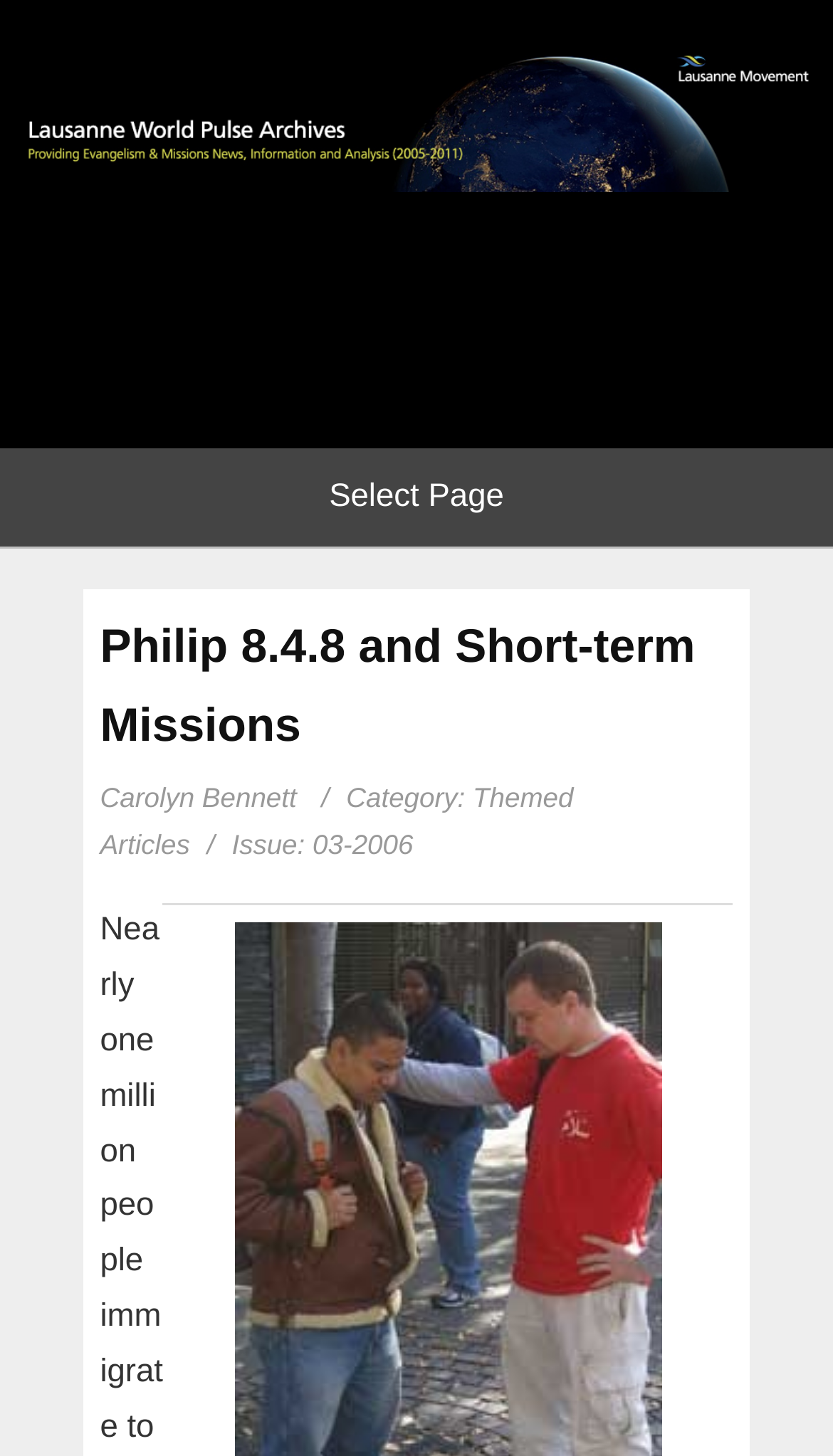Extract the primary header of the webpage and generate its text.

Philip 8.4.8 and Short-term Missions